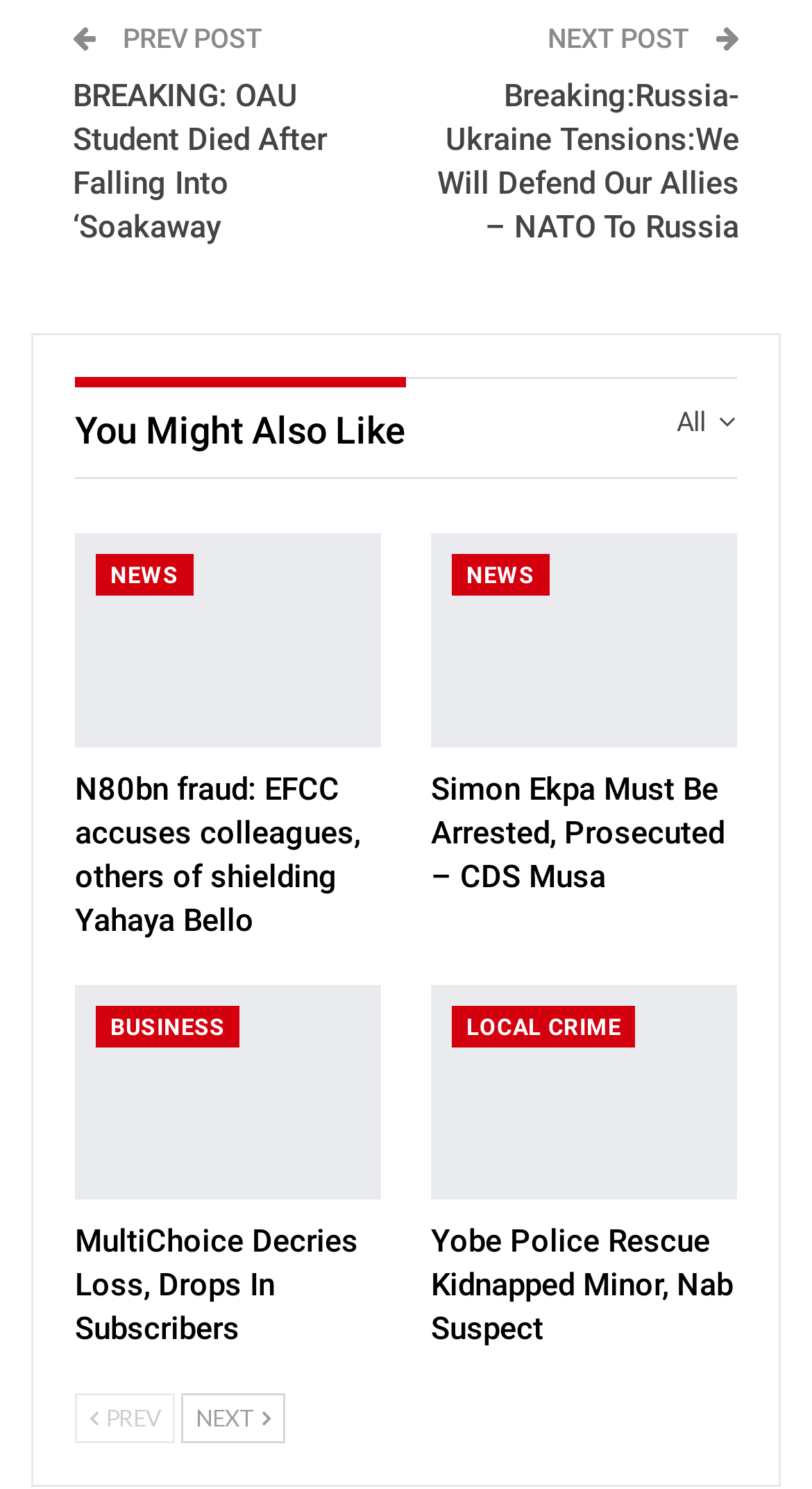Refer to the image and provide an in-depth answer to the question: 
What is the text of the third link in the 'You Might Also Like' section?

I found the link element with the OCR text 'You Might Also Like' and its corresponding link elements. The third link element has the OCR text 'Simon Ekpa Must Be Arrested, Prosecuted – CDS Musa'.